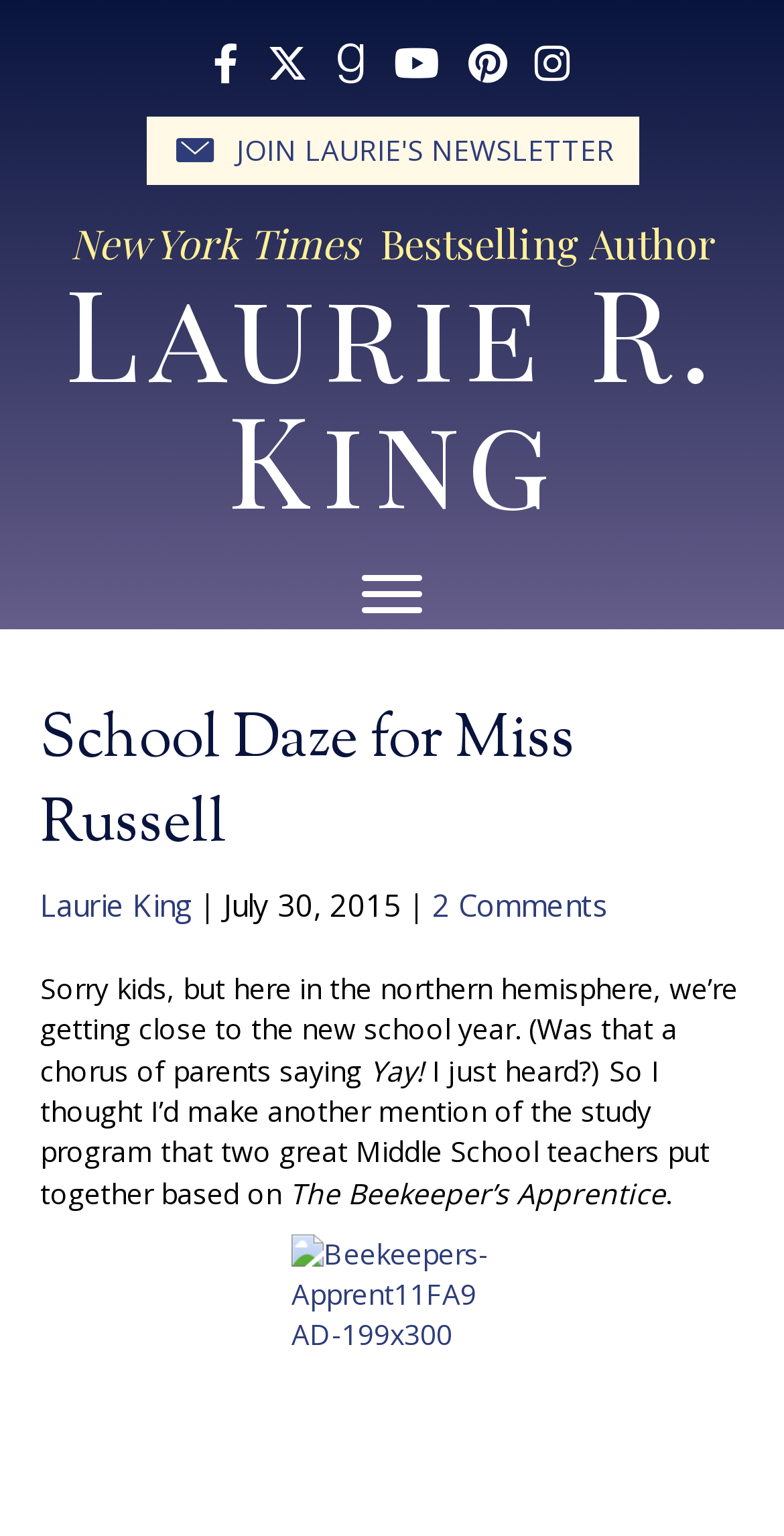Please answer the following question using a single word or phrase: 
What is the author's name?

Laurie R. King